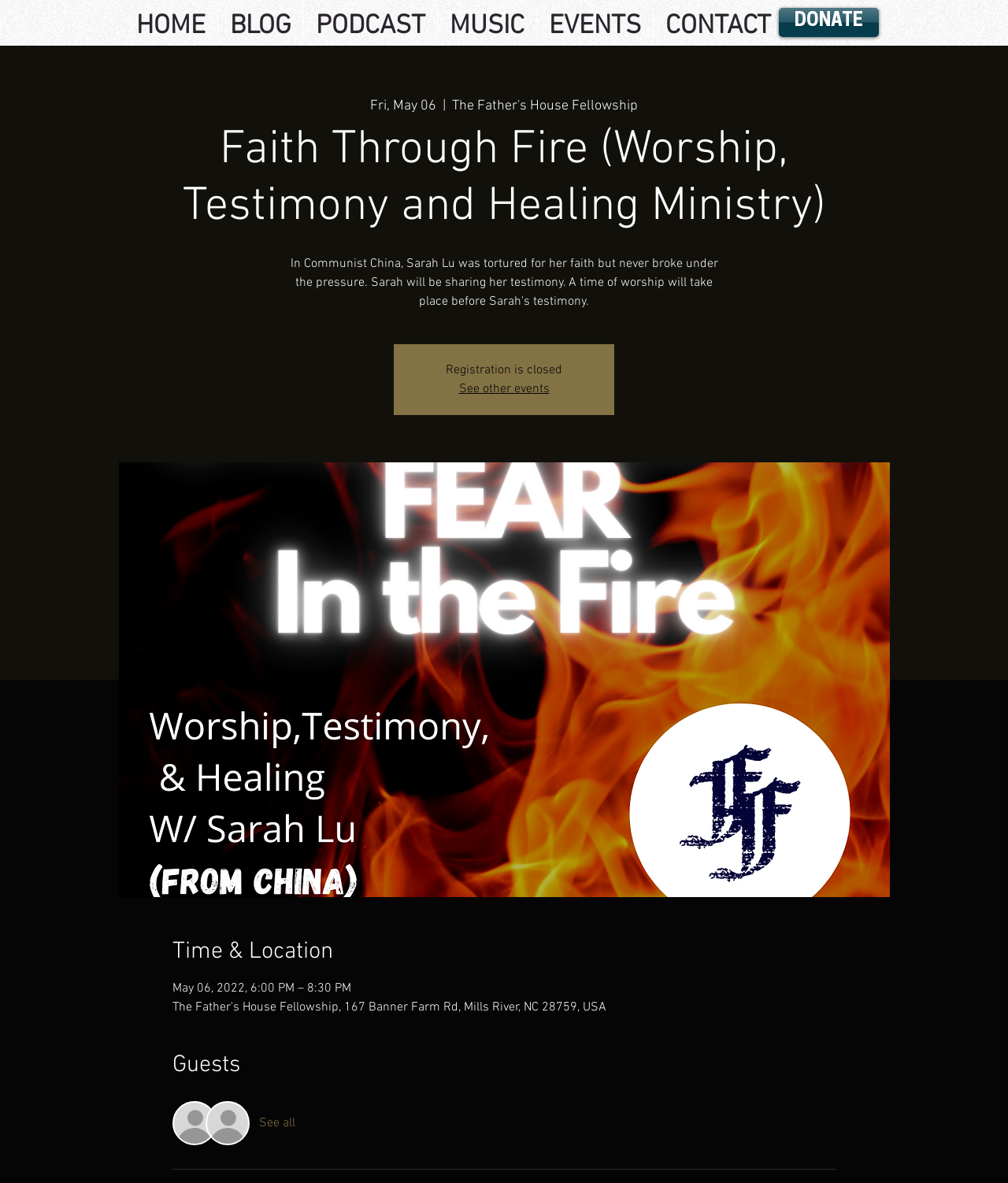What is the date of the event?
Look at the webpage screenshot and answer the question with a detailed explanation.

I found the date of the event by looking at the 'Time & Location' section, which states 'May 06, 2022, 6:00 PM – 8:30 PM'.